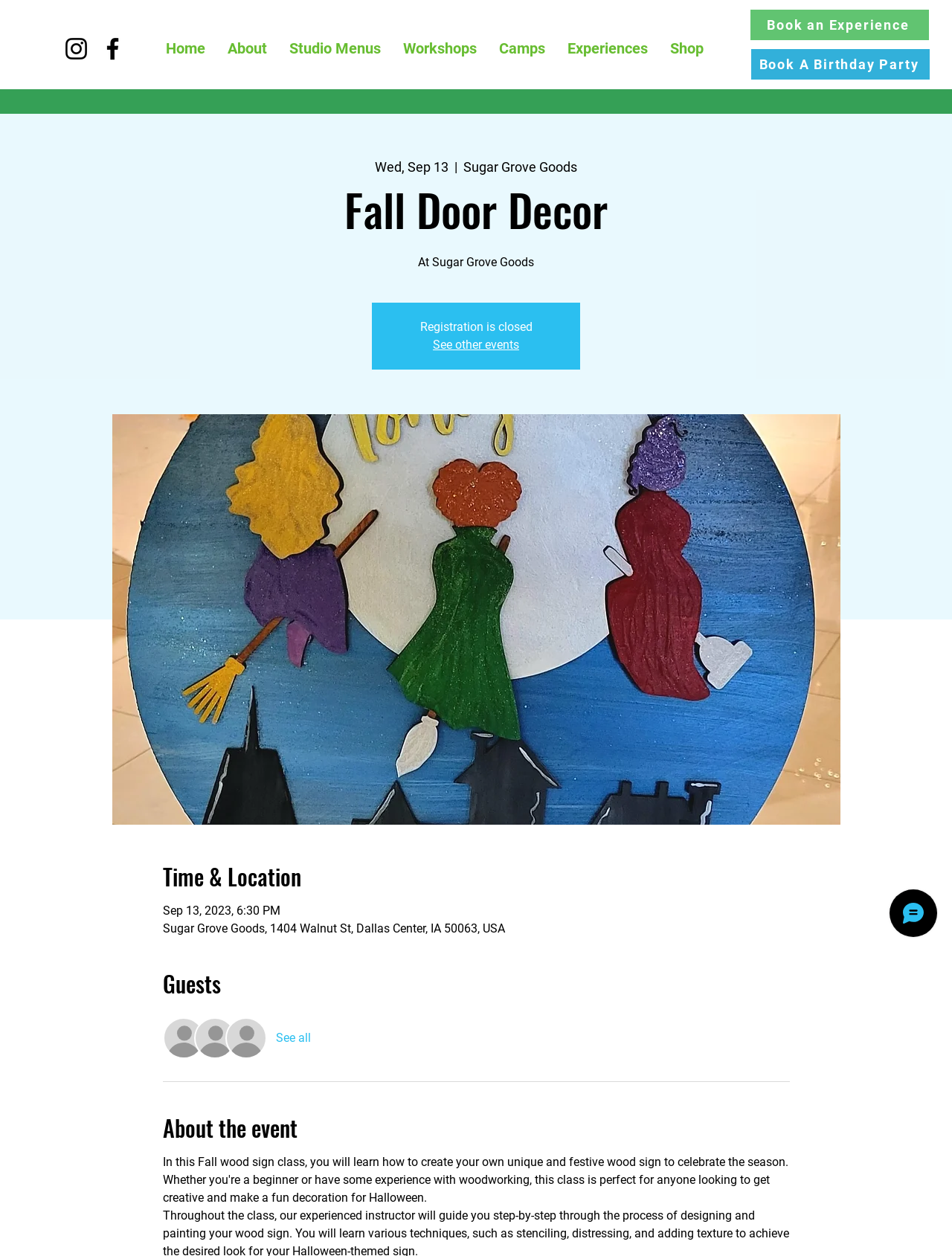What is the purpose of the 'Book an Experience' link?
Carefully examine the image and provide a detailed answer to the question.

I found the answer by looking at the link element with the text 'Book an Experience', which suggests that it is used to book an experience or event.